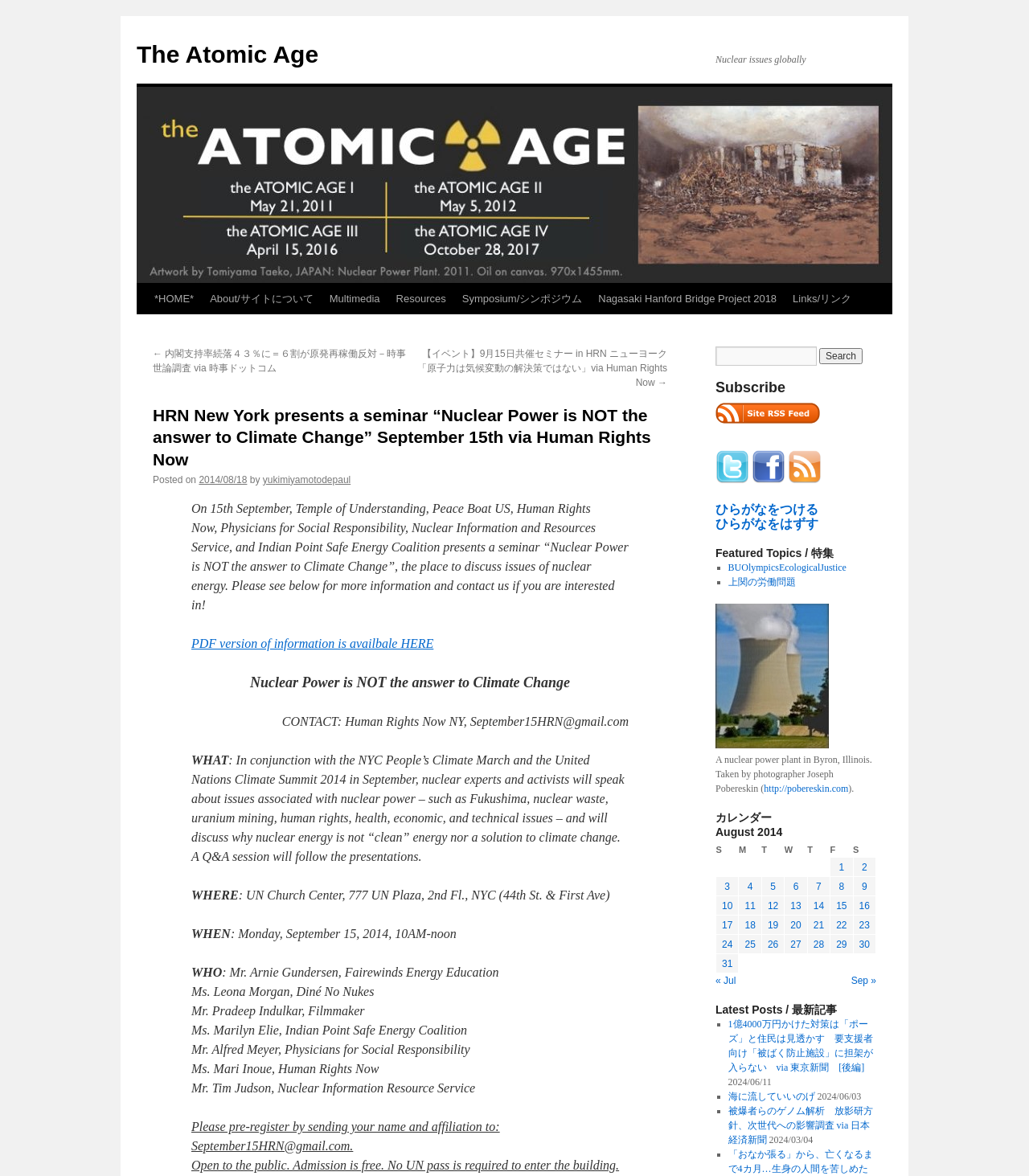Determine the bounding box coordinates for the clickable element to execute this instruction: "Go to the Home page". Provide the coordinates as four float numbers between 0 and 1, i.e., [left, top, right, bottom].

None